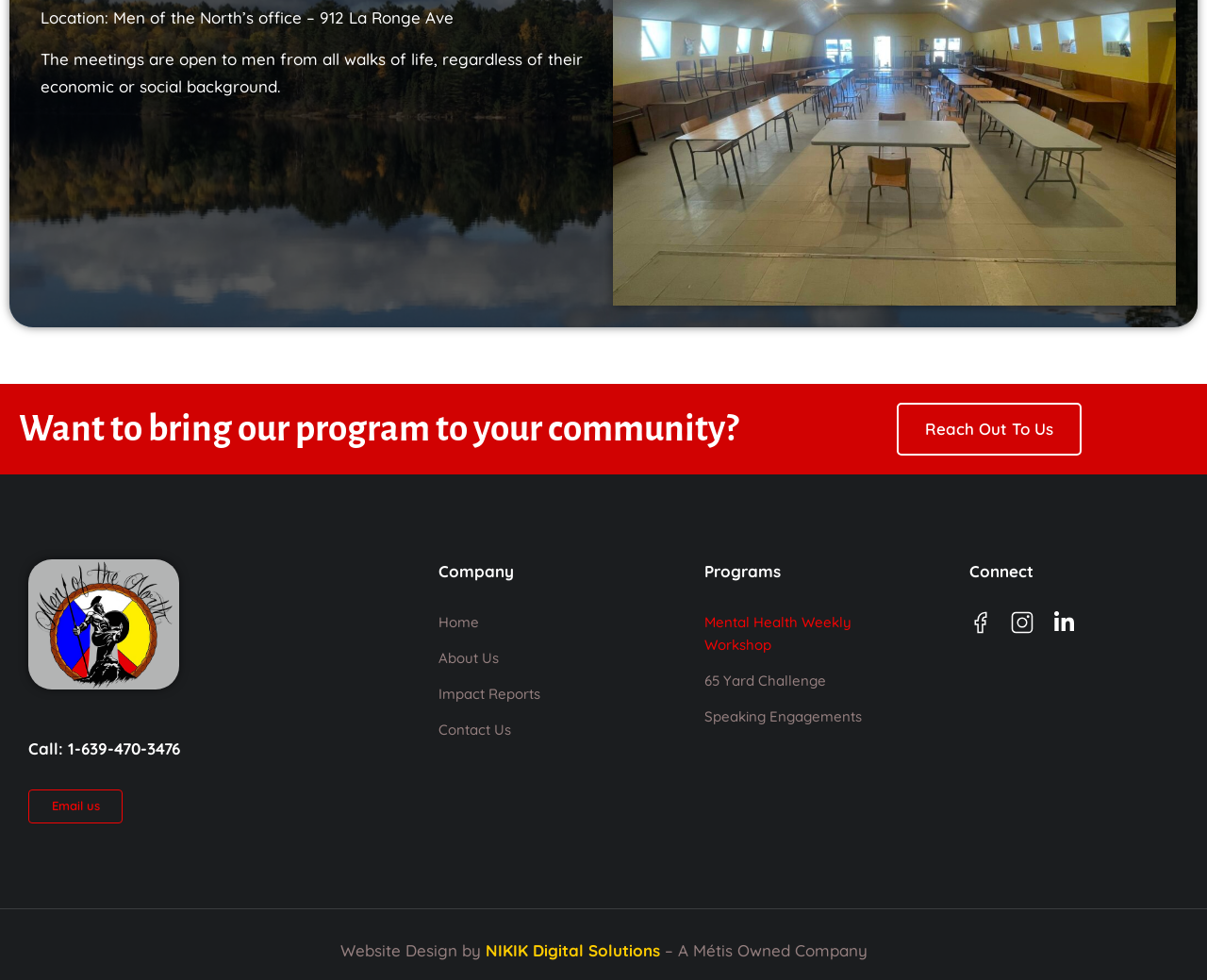Please identify the bounding box coordinates of the element I need to click to follow this instruction: "View the pictures of the afternoon lesson of 26 July 2019".

None